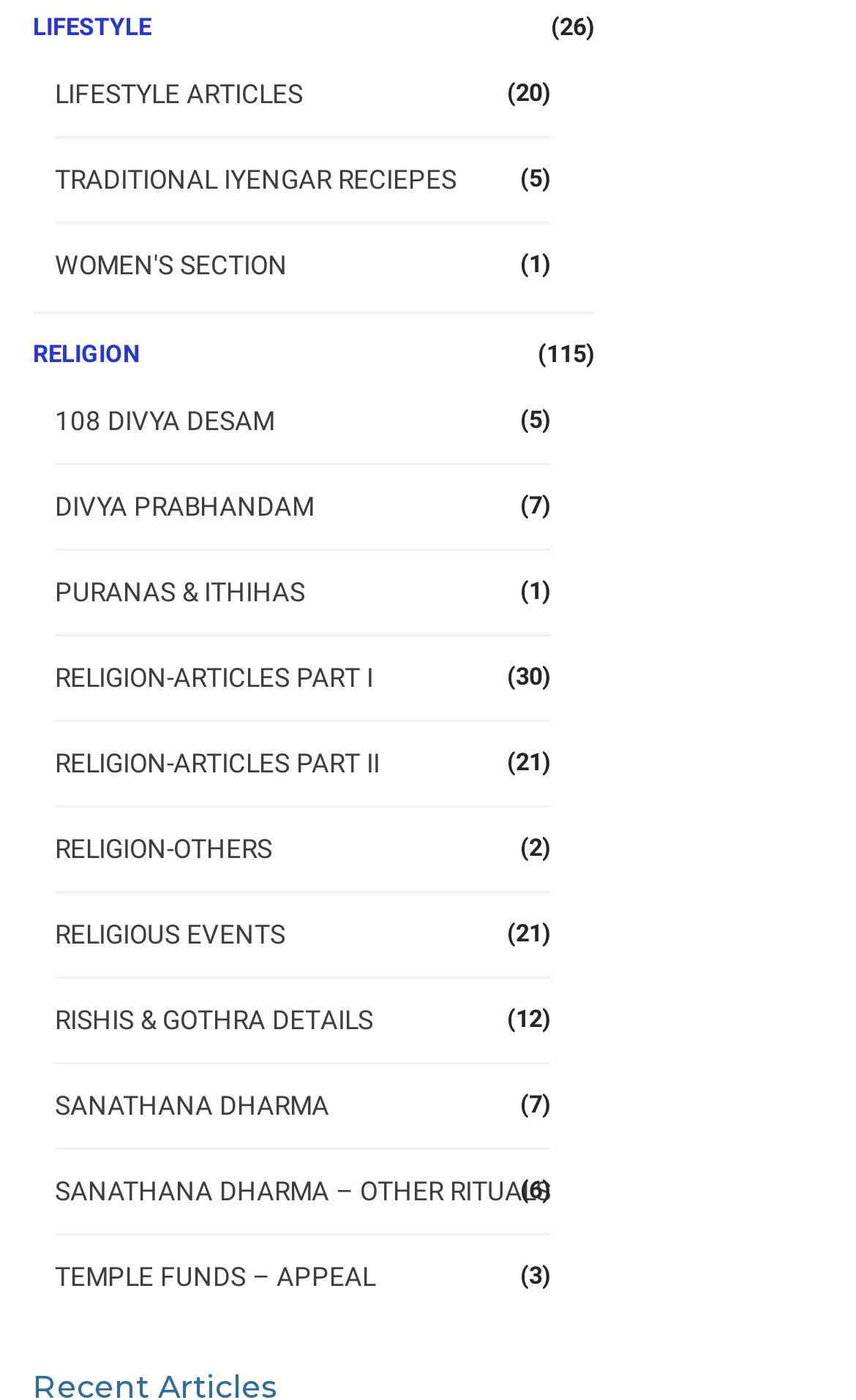Please identify the bounding box coordinates of the element that needs to be clicked to execute the following command: "Read articles in LIFESTYLE ARTICLES". Provide the bounding box using four float numbers between 0 and 1, formatted as [left, top, right, bottom].

[0.064, 0.05, 0.644, 0.085]